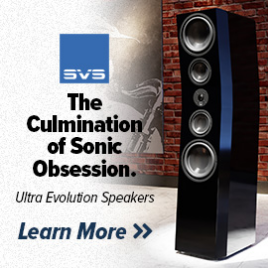What is the tagline of the speaker?
Please analyze the image and answer the question with as much detail as possible.

The tagline of the speaker is 'The Culmination of Sonic Obsession', which is written alongside the image and emphasizes the company's commitment to delivering exceptional sound quality.